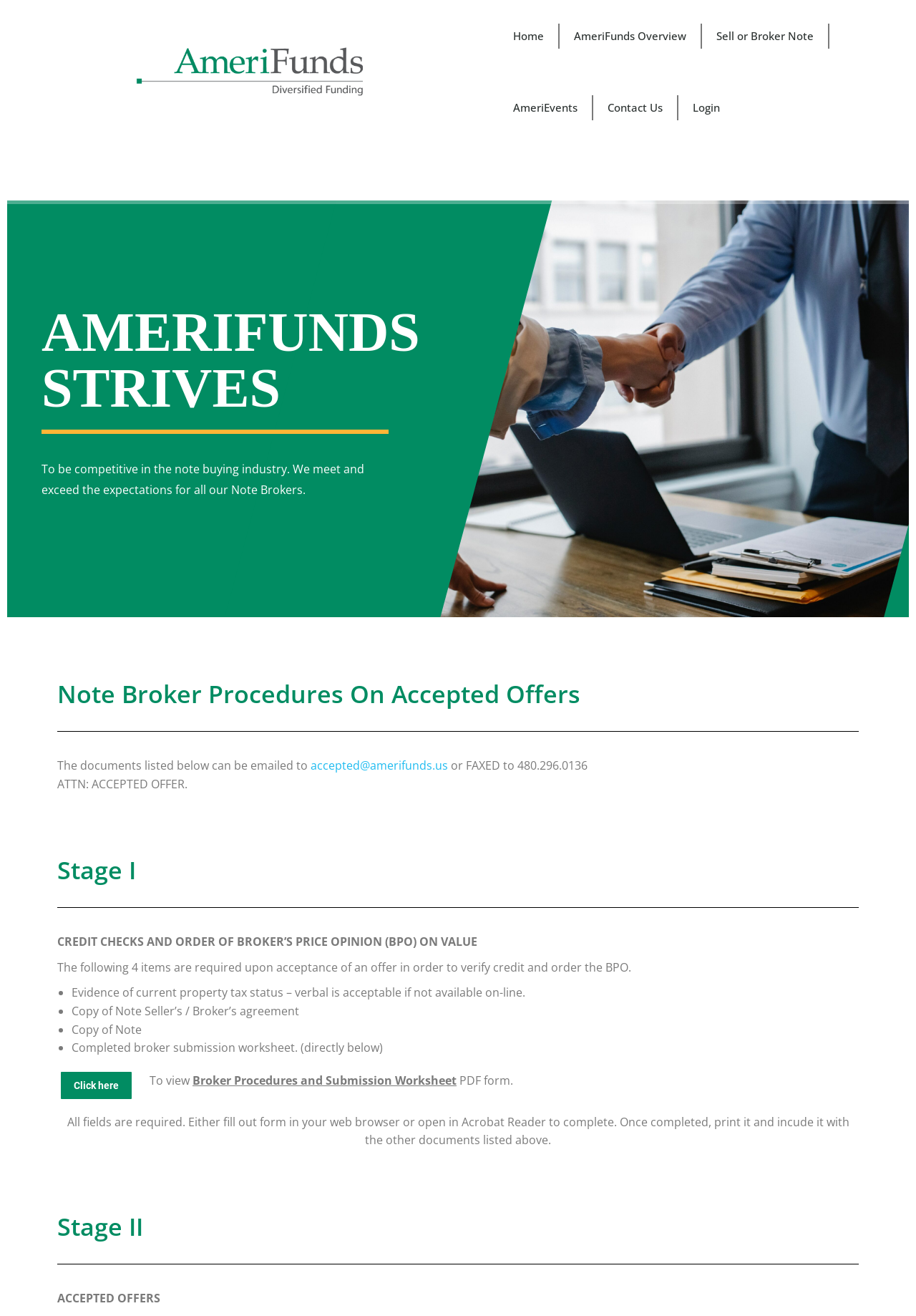Bounding box coordinates are specified in the format (top-left x, top-left y, bottom-right x, bottom-right y). All values are floating point numbers bounded between 0 and 1. Please provide the bounding box coordinate of the region this sentence describes: Click here

[0.066, 0.814, 0.144, 0.835]